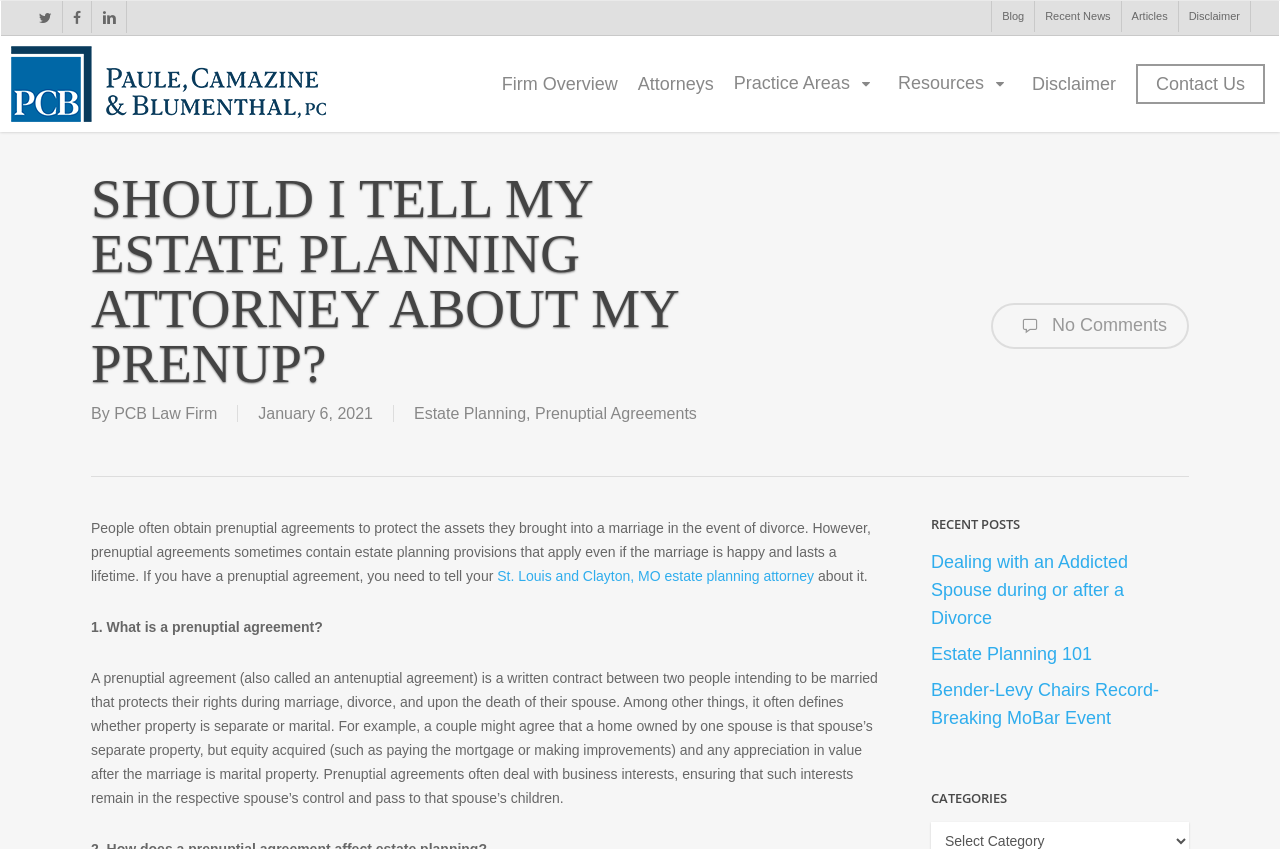Given the description: "Bender-Levy Chairs Record-Breaking MoBar Event", determine the bounding box coordinates of the UI element. The coordinates should be formatted as four float numbers between 0 and 1, [left, top, right, bottom].

[0.727, 0.796, 0.929, 0.862]